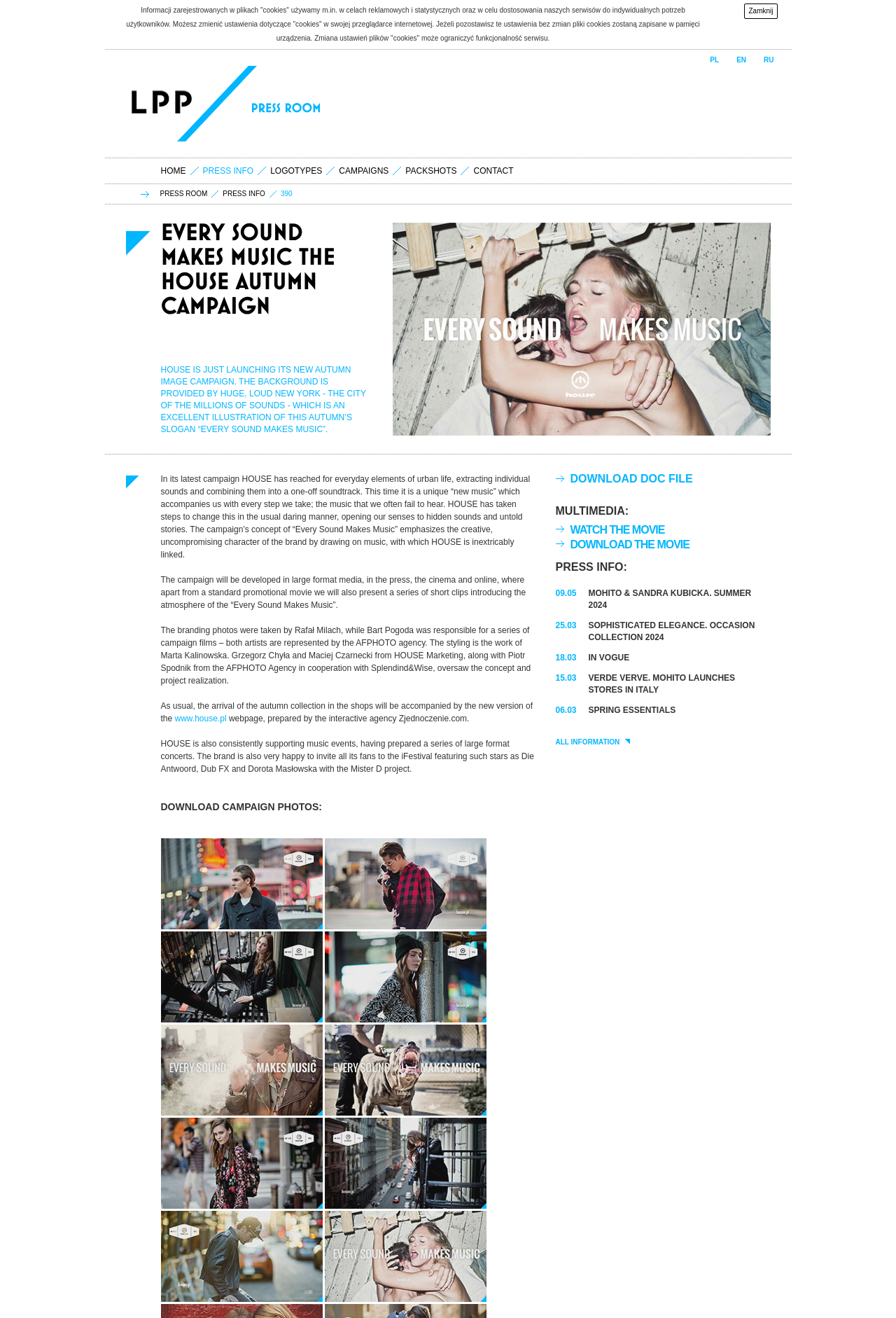Using the description: "campaigns", determine the UI element's bounding box coordinates. Ensure the coordinates are in the format of four float numbers between 0 and 1, i.e., [left, top, right, bottom].

[0.374, 0.126, 0.439, 0.133]